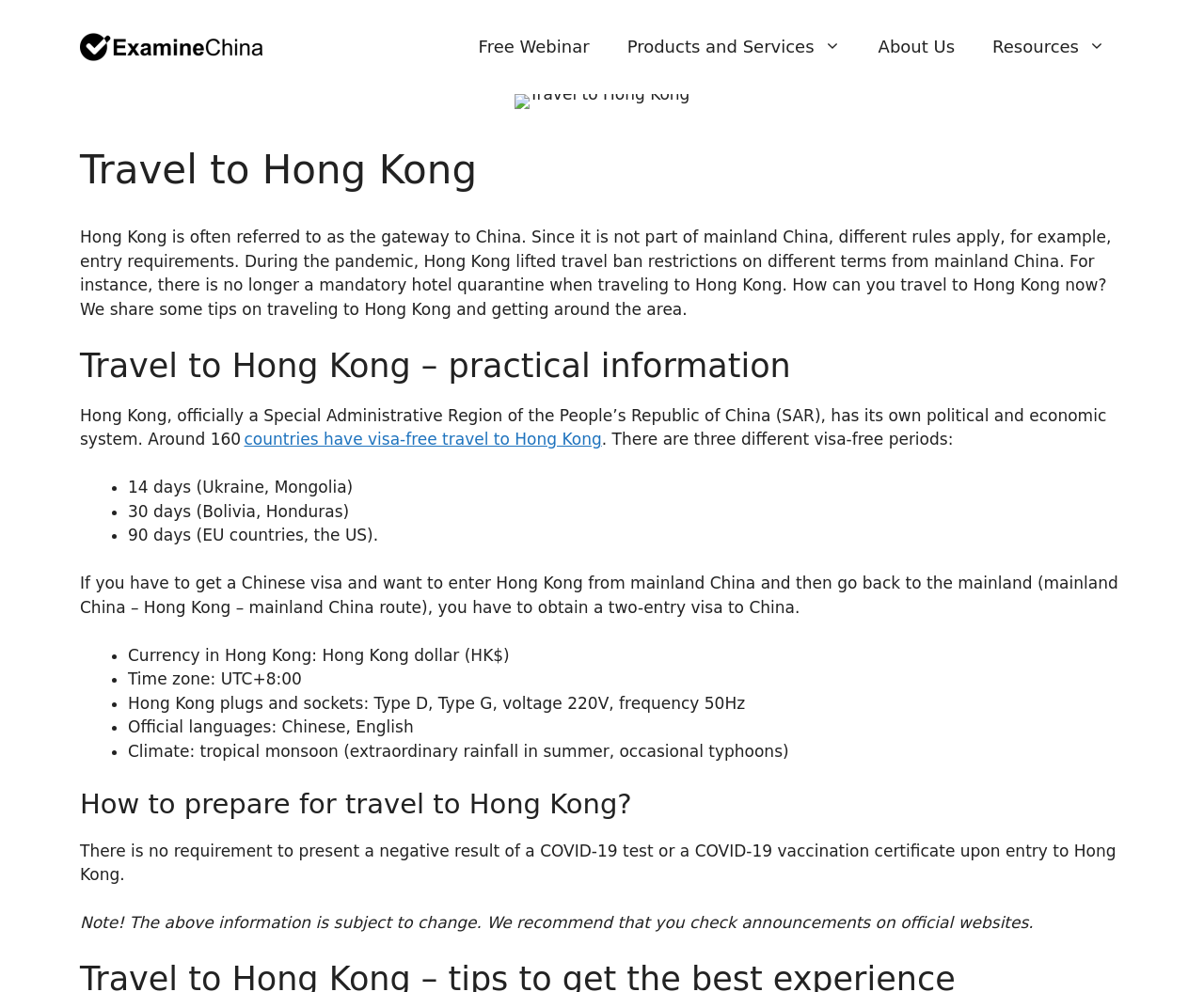Respond with a single word or phrase to the following question: How many visa-free periods are there for travel to Hong Kong?

Three